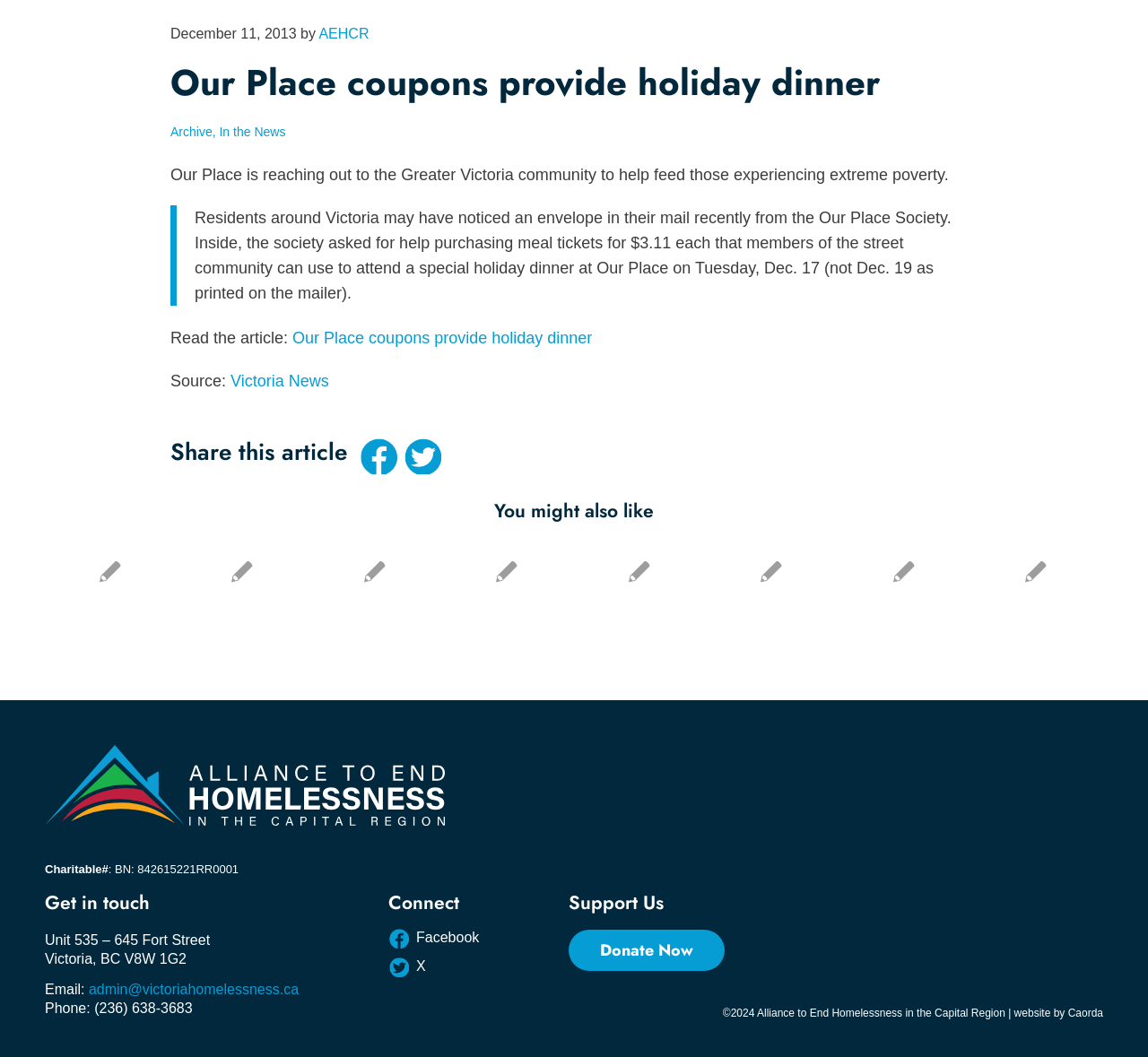Given the webpage screenshot, identify the bounding box of the UI element that matches this description: "Caorda".

[0.93, 0.953, 0.961, 0.964]